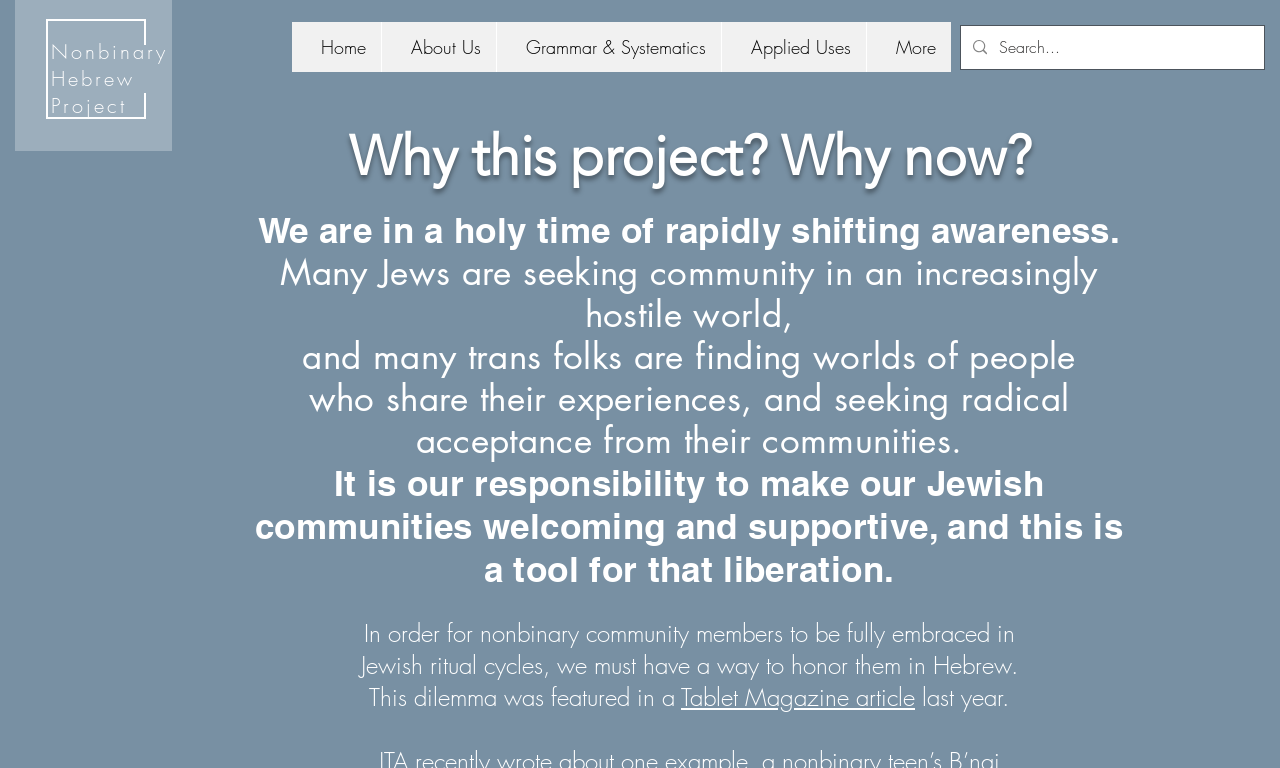Given the element description, predict the bounding box coordinates in the format (top-left x, top-left y, bottom-right x, bottom-right y). Make sure all values are between 0 and 1. Here is the element description: About Us

[0.298, 0.029, 0.388, 0.094]